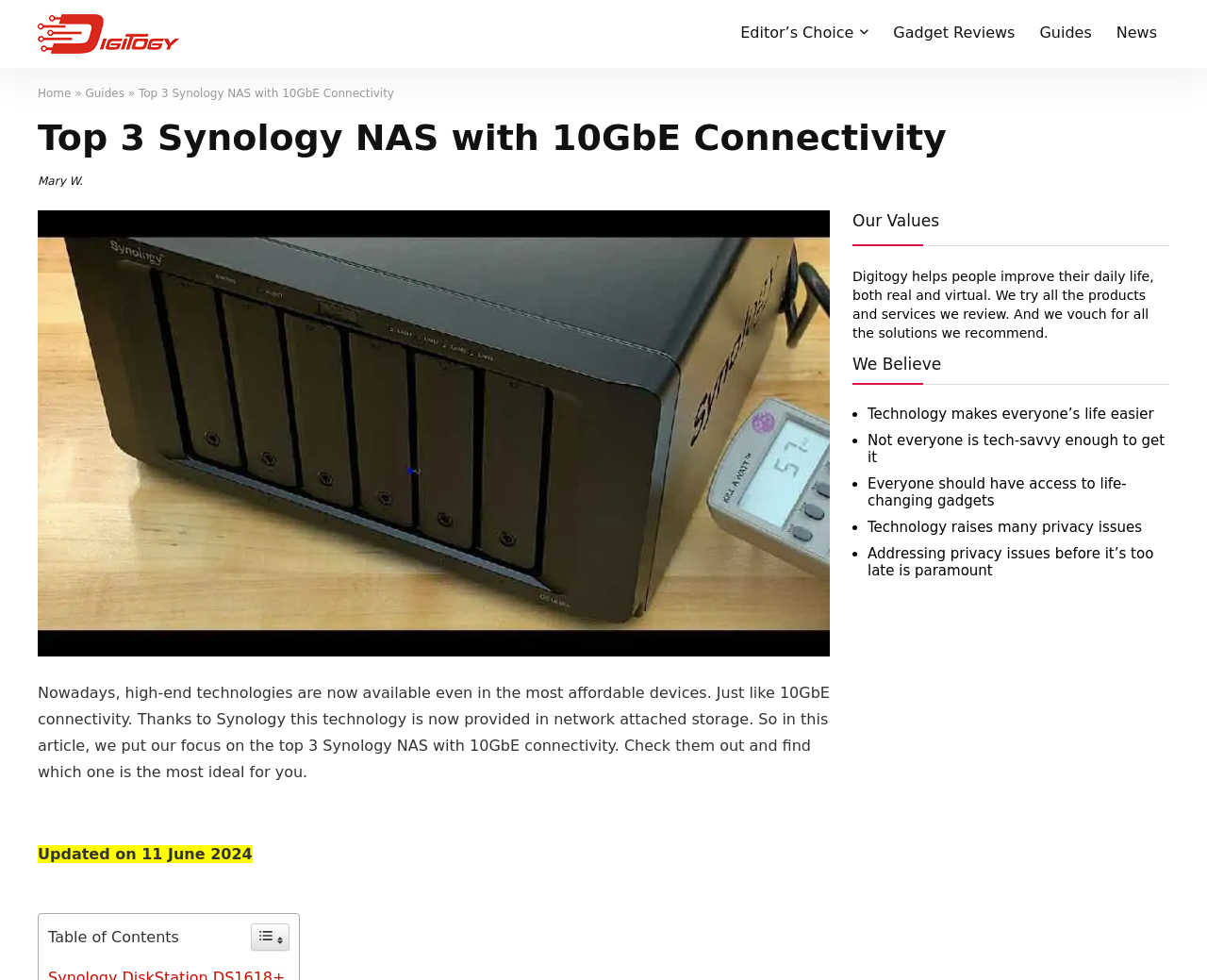Create a detailed summary of the webpage's content and design.

The webpage is about the top 3 Synology NAS with 10GbE connectivity, as indicated by the title "Top 3 Synology NAS with 10GbE Connectivity" at the top of the page. Below the title, there is a brief introduction to the article, which explains that high-end technologies like 10GbE connectivity are now available in affordable devices, thanks to Synology.

On the top-left corner of the page, there is a logo of "Digitogy.com" with a link to the website. Next to the logo, there are several links to different sections of the website, including "Editor's Choice", "Gadget Reviews", "Guides", and "News".

Below the introduction, there is a large image of a NAS device with 10GbE connectivity. The image takes up most of the width of the page and is centered.

To the right of the image, there is a section with the title "Our Values" and a brief description of what Digitogy does. Below this section, there is a list of bullet points outlining the website's beliefs, including the idea that technology makes life easier, but not everyone is tech-savvy, and that everyone should have access to life-changing gadgets.

At the bottom of the page, there is a table of contents with a toggle button to expand or collapse it. The table of contents likely links to different sections of the article.

Overall, the webpage is focused on providing information about Synology NAS devices with 10GbE connectivity, and also gives an insight into the values and mission of the Digitogy website.